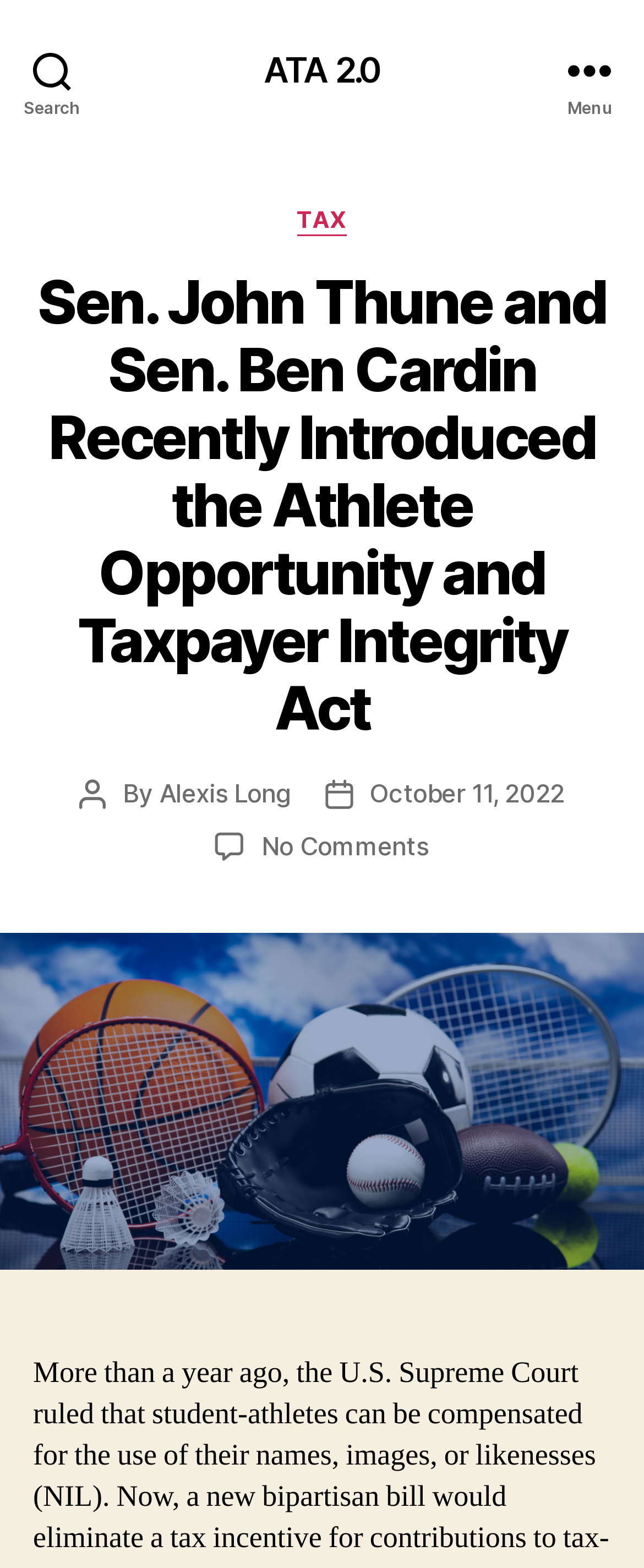What is the name of the author of the article?
Please answer the question with as much detail as possible using the screenshot.

By examining the section that contains the author information, we can find the text 'By Alexis Long', which indicates that Alexis Long is the author of the article.